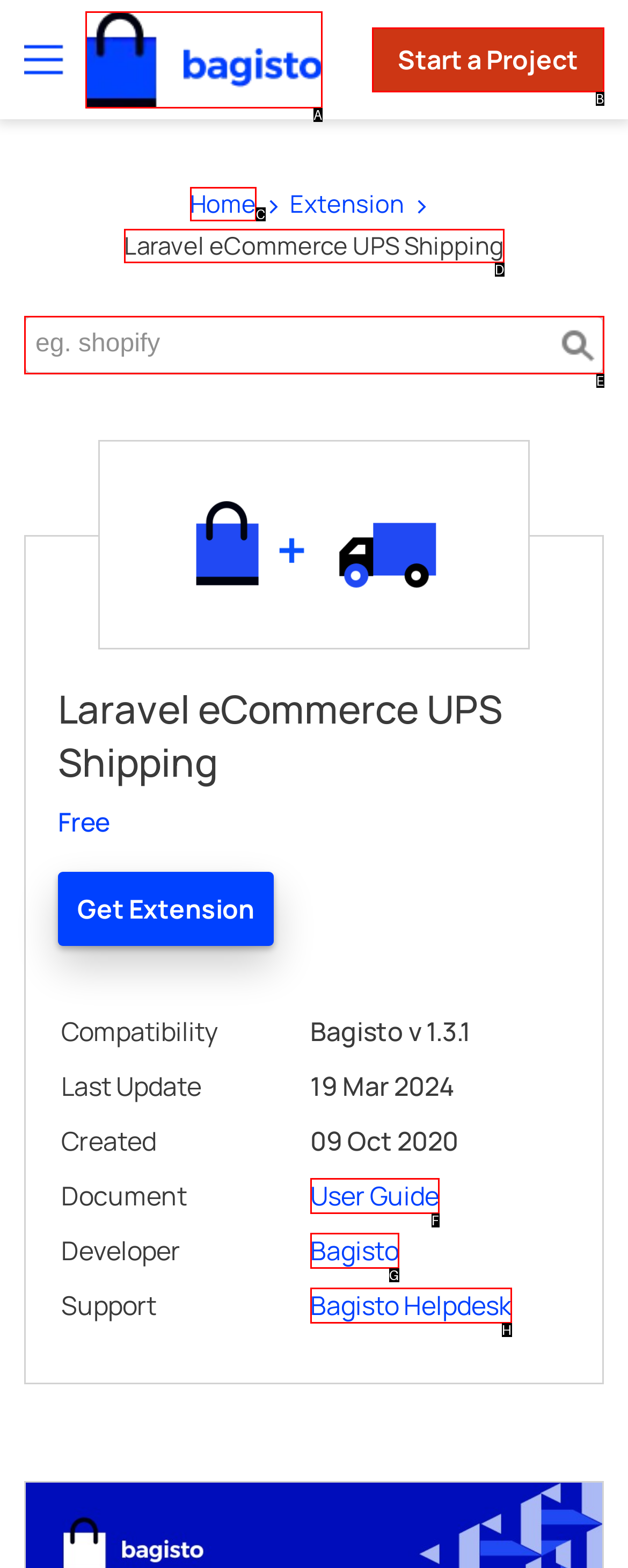Based on the description: name="ext" placeholder="eg. shopify", identify the matching HTML element. Reply with the letter of the correct option directly.

E